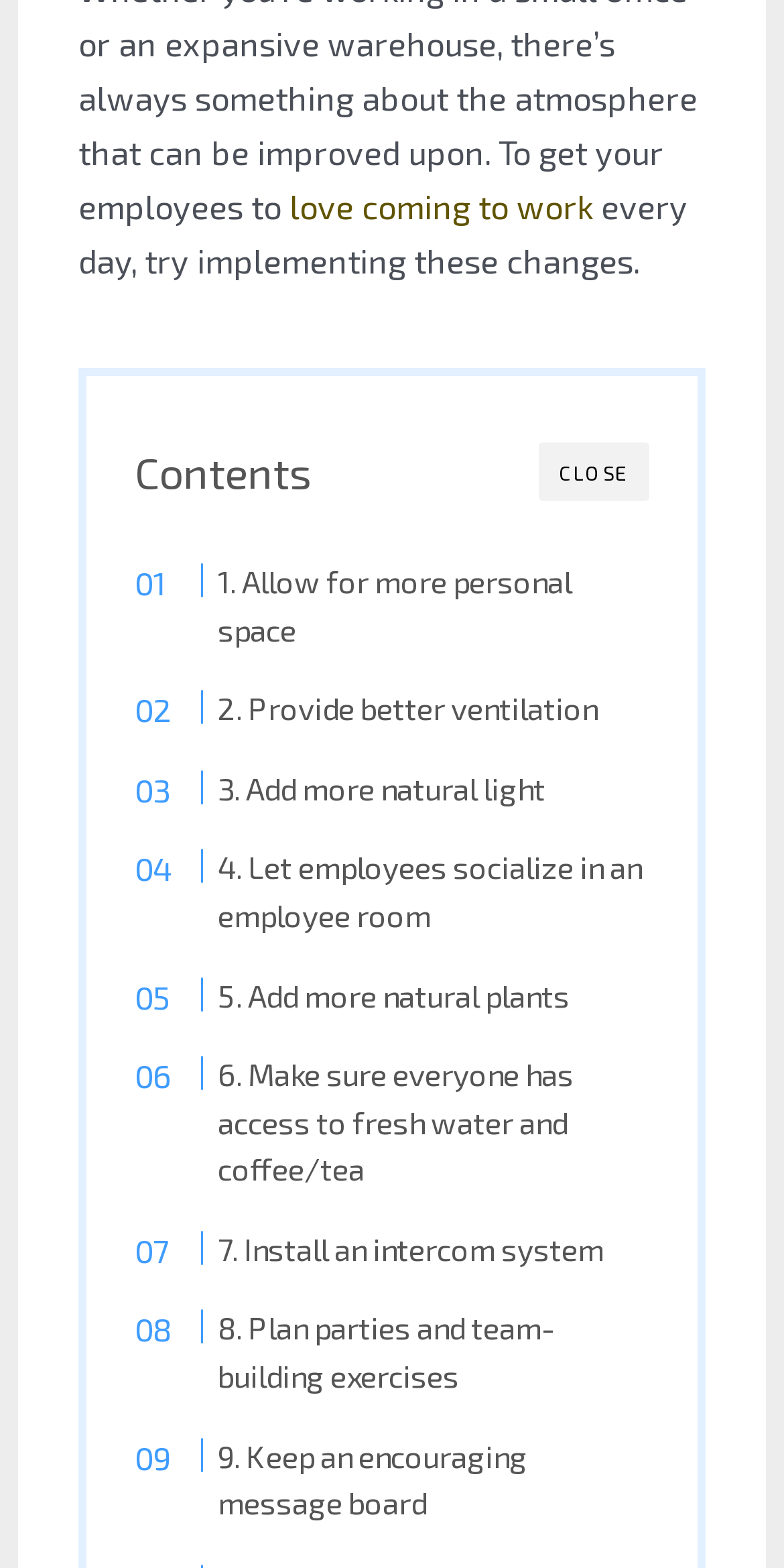Identify the bounding box for the UI element described as: "7. Install an intercom system". The coordinates should be four float numbers between 0 and 1, i.e., [left, top, right, bottom].

[0.225, 0.782, 0.77, 0.812]